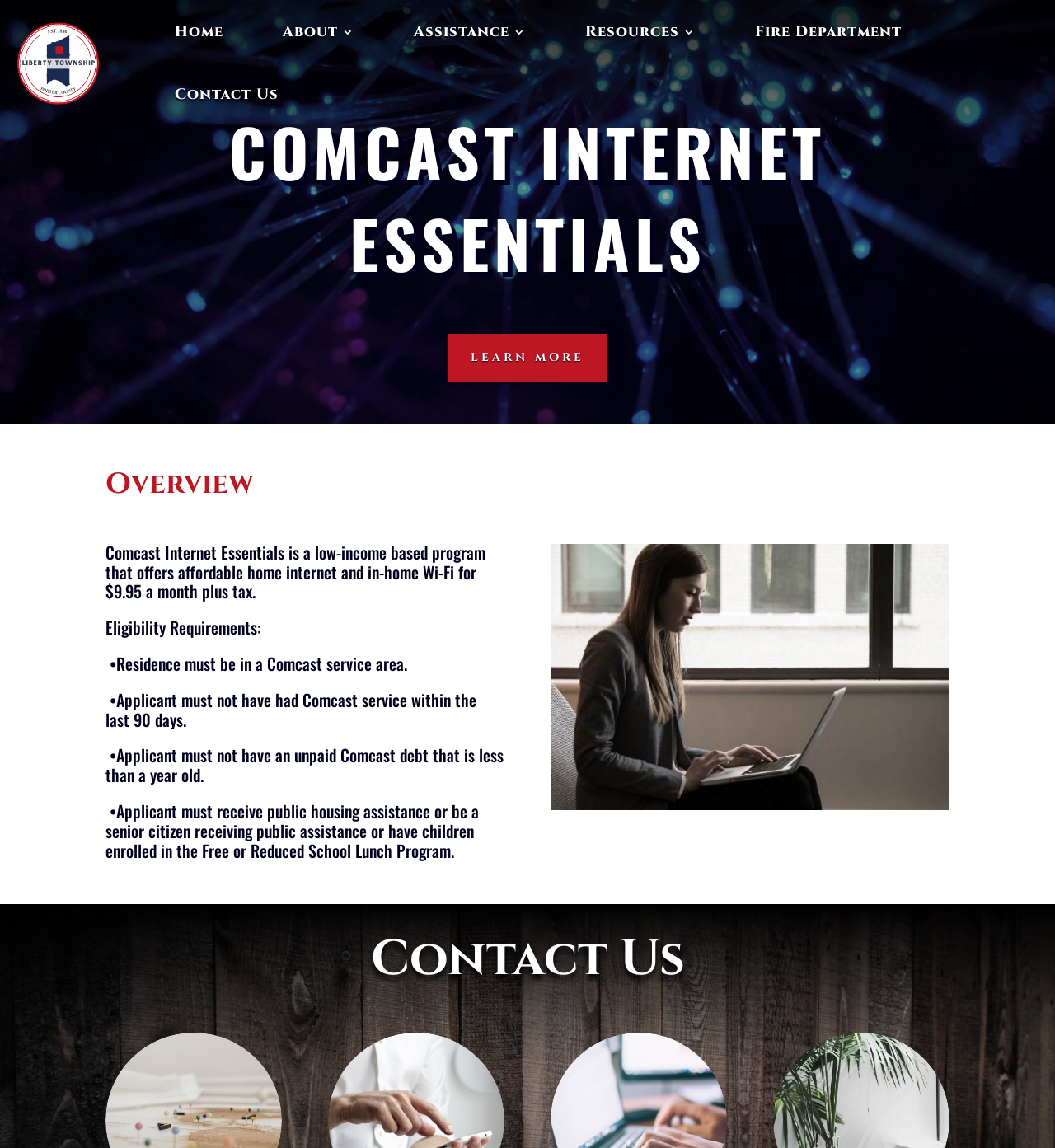What is one of the eligibility requirements for Comcast Internet Essentials?
Answer the question using a single word or phrase, according to the image.

Residence in Comcast service area